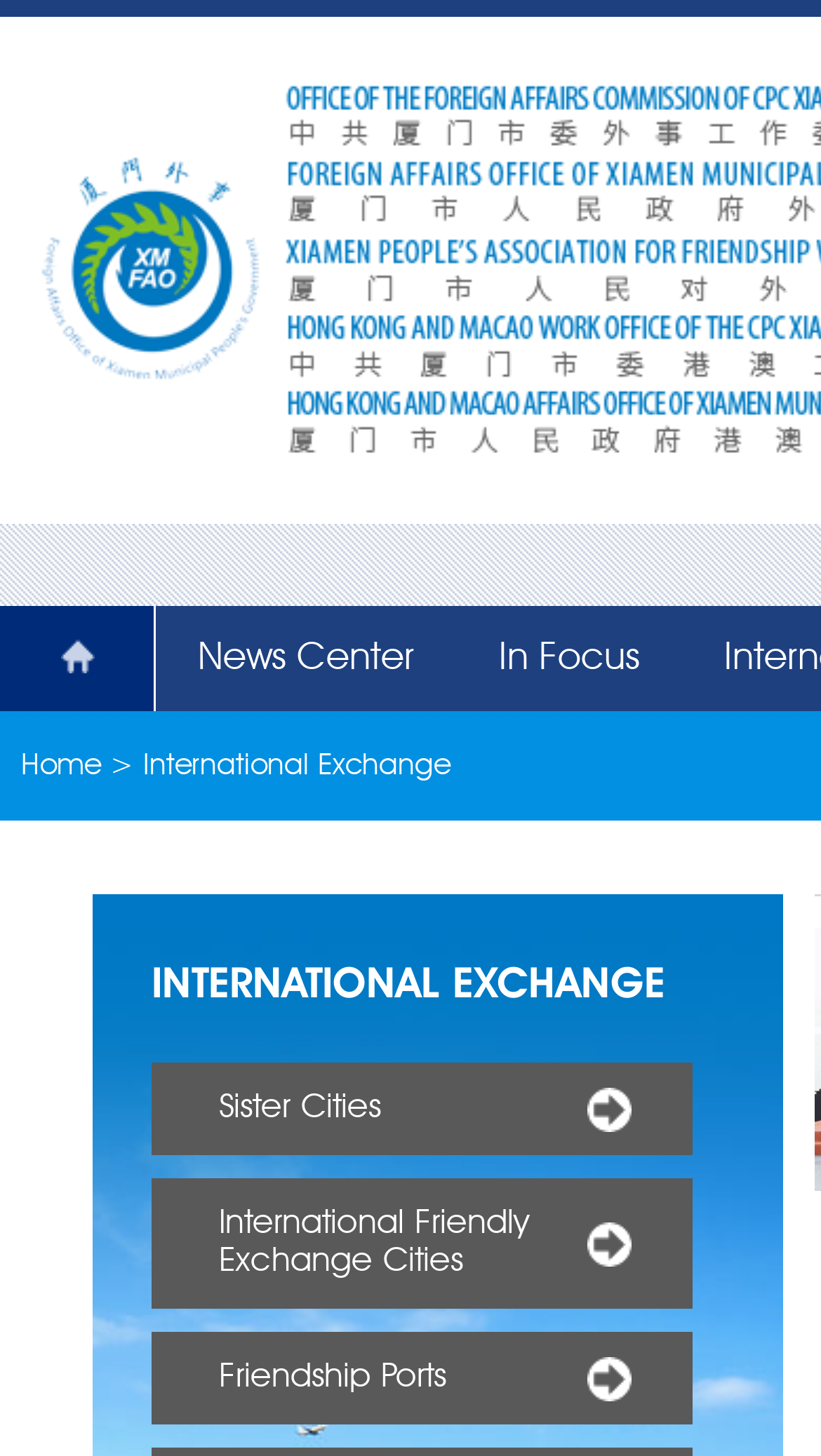How many links are in the main section?
Provide an in-depth and detailed explanation in response to the question.

I counted the number of links within the main section and found three links to specific types of international exchange: 'Sister Cities', 'International Friendly Exchange Cities', and 'Friendship Ports'.